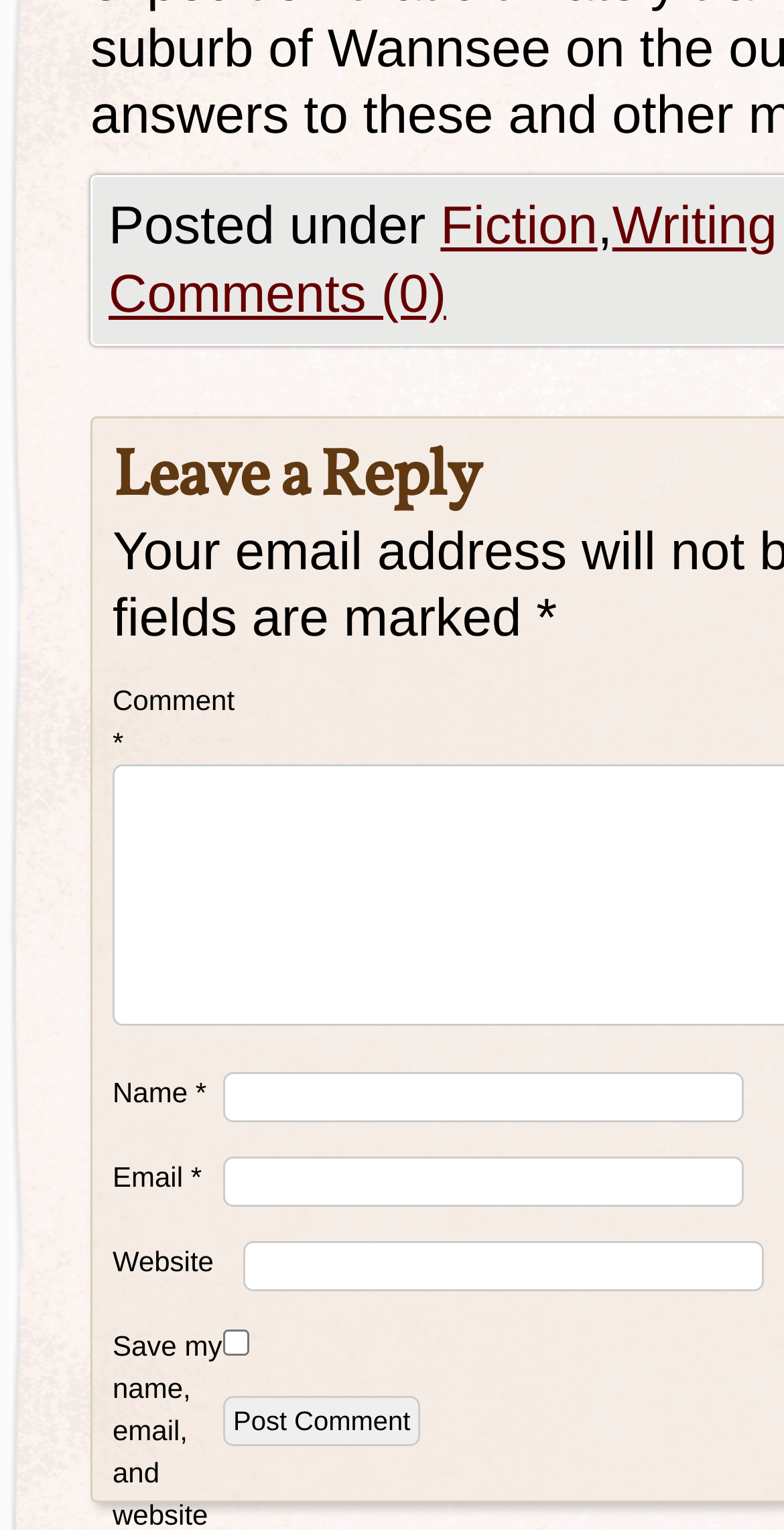Locate the bounding box coordinates of the element to click to perform the following action: 'Access the FGS - Electronic Theses and Practica collection'. The coordinates should be given as four float values between 0 and 1, in the form of [left, top, right, bottom].

None